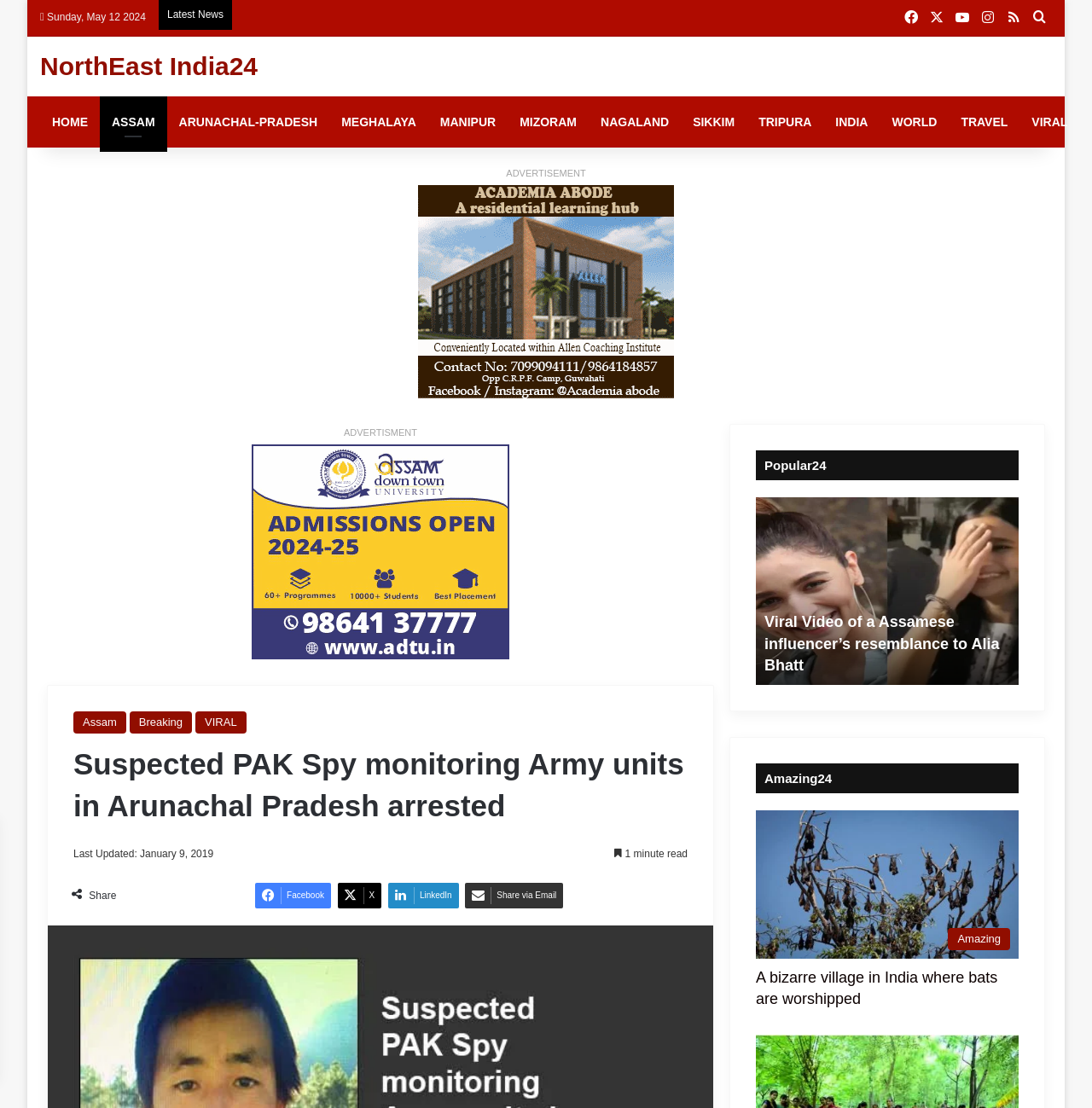Give a complete and precise description of the webpage's appearance.

The webpage appears to be a news article page, with a focus on a specific news story about a suspected Pakistani spy being arrested in Arunachal Pradesh, near the India-China border. 

At the top of the page, there is a secondary navigation bar with links to social media platforms, an RSS feed, and a search function. Below this, there is a primary navigation bar with links to various categories, including "HOME", "ASSAM", "ARUNACHAL-PRADESH", and others.

The main content of the page is divided into several sections. The top section features a heading with the title of the news article, along with a subheading and a timestamp indicating when the article was last updated. 

Below this, there are several links to related news articles, including one about a viral video of an Assamese influencer's resemblance to Alia Bhatt, and another about a bizarre village in India where bats are worshipped. The latter article features an image.

To the right of the main content, there is a section with advertisements and popular news articles, including a "Popular24" section and an "Amazing24" section. These sections feature links to various news articles, including the viral video article mentioned earlier.

Throughout the page, there are various social media links and sharing options, allowing users to share the news articles on different platforms.